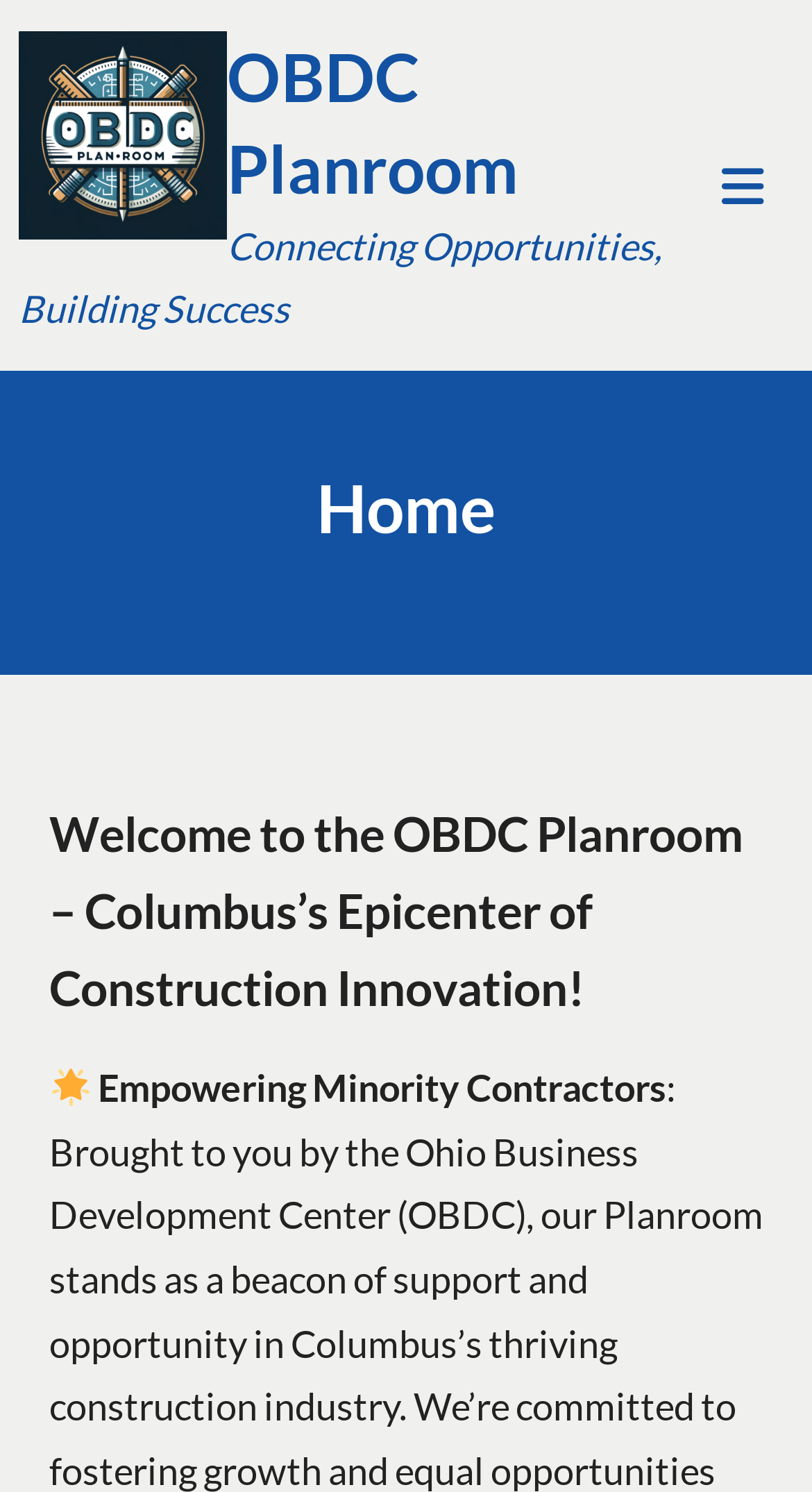Observe the image and answer the following question in detail: What is the purpose of the button on the top right?

The button element with bounding box coordinates [0.851, 0.092, 0.977, 0.157] has the text ' Toggle Mobile Menu', which implies that its purpose is to toggle the mobile menu.